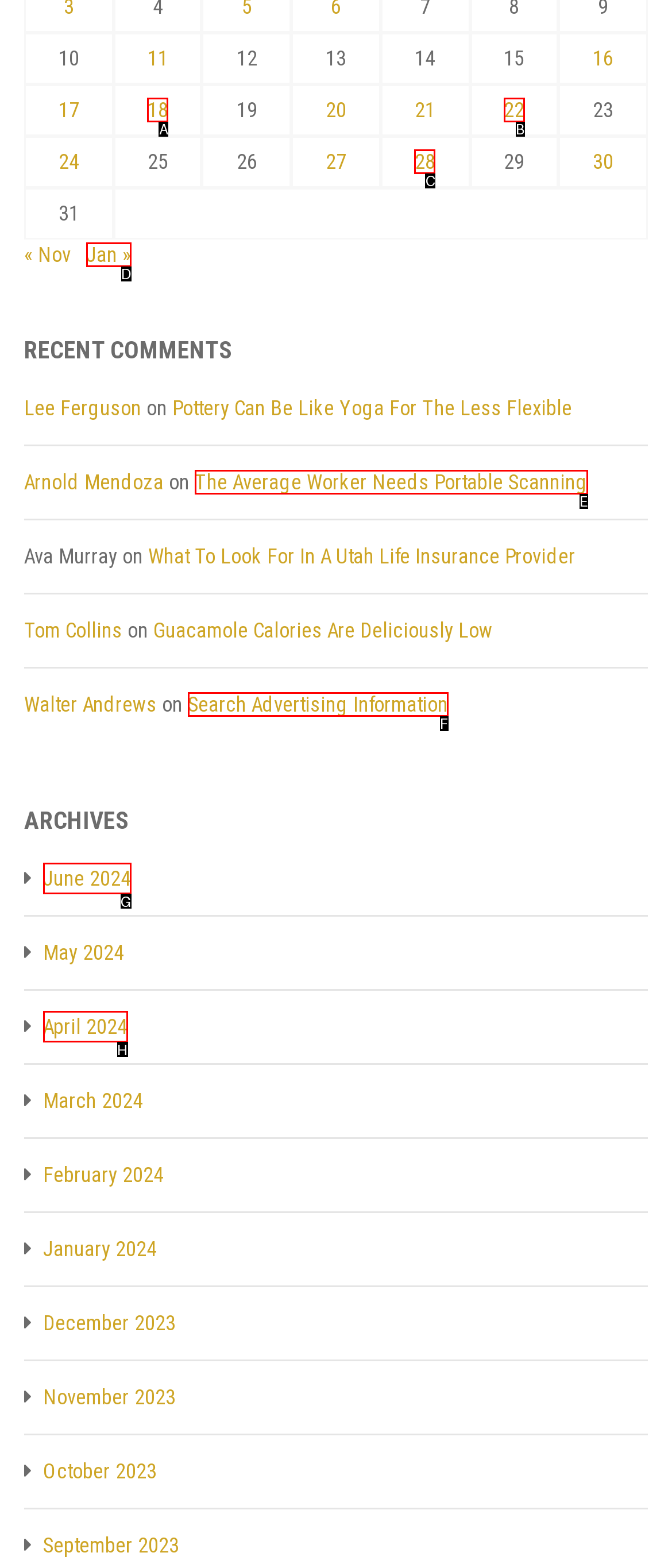Given the description: alt="Journal of Lutheran Ethics Logo", identify the HTML element that corresponds to it. Respond with the letter of the correct option.

None